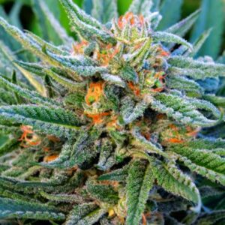What is the color of the pistils?
Using the visual information, reply with a single word or short phrase.

Orange